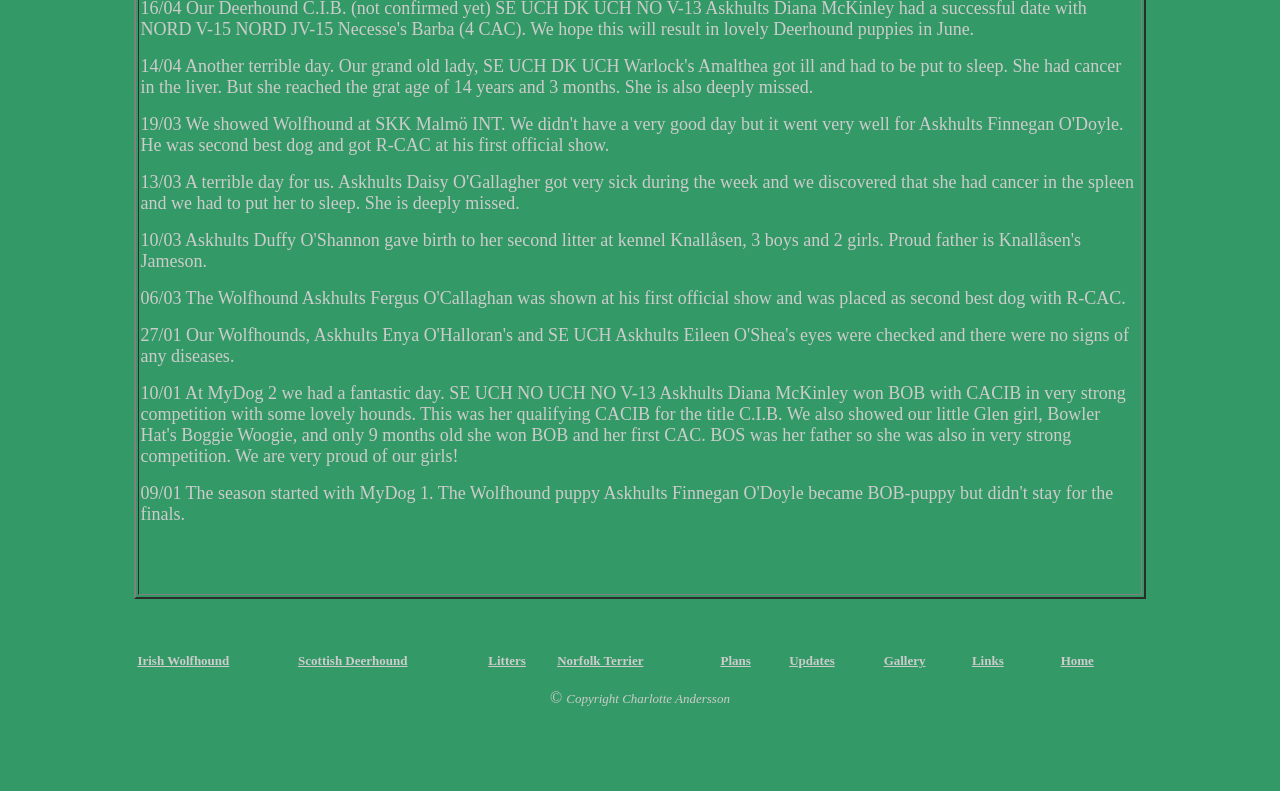What is the copyright information at the bottom of the page?
Refer to the screenshot and respond with a concise word or phrase.

Copyright Charlotte Andersson